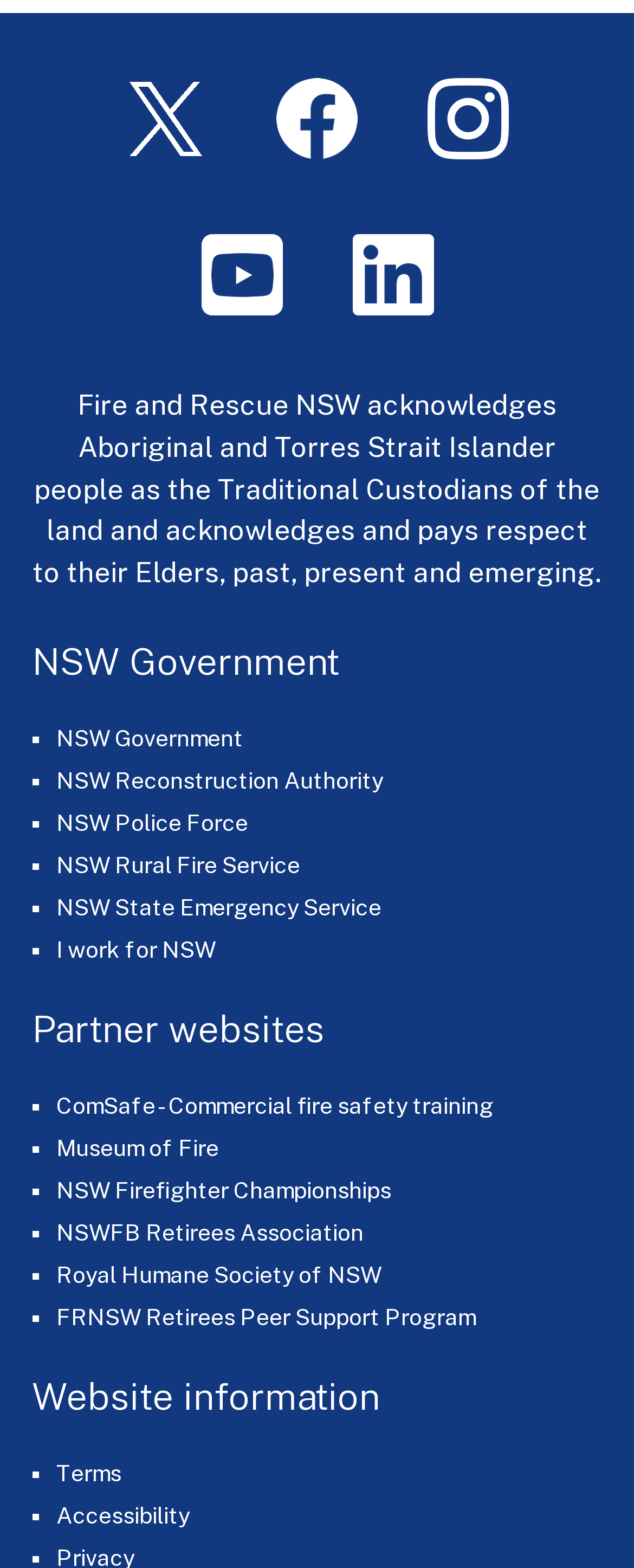Please identify the bounding box coordinates of the area that needs to be clicked to follow this instruction: "Check Accessibility".

[0.088, 0.958, 0.299, 0.974]